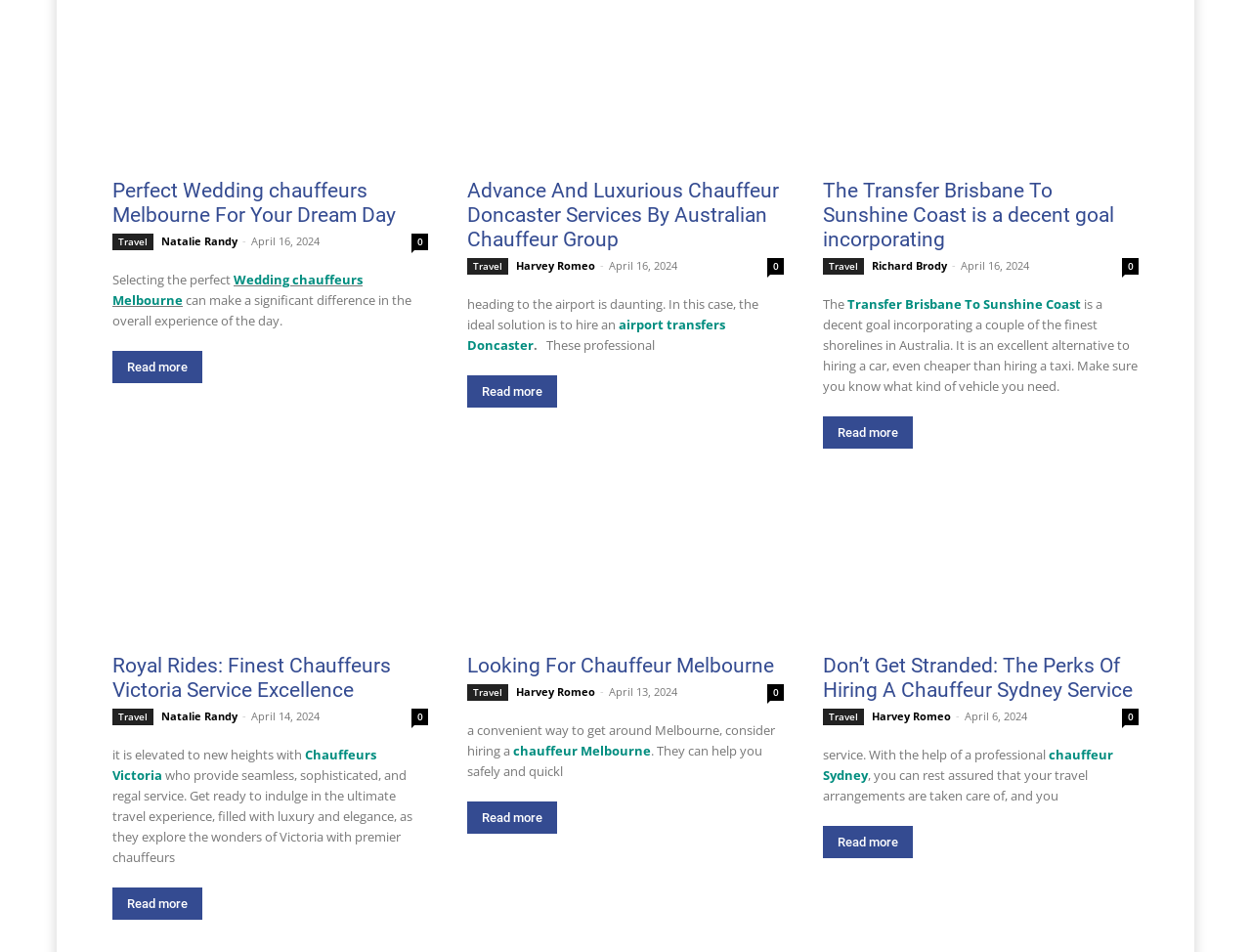From the image, can you give a detailed response to the question below:
How many articles are on the webpage?

I counted the number of headings on the webpage, and there are 5 distinct articles or blog posts on the webpage, each with its own heading and content.